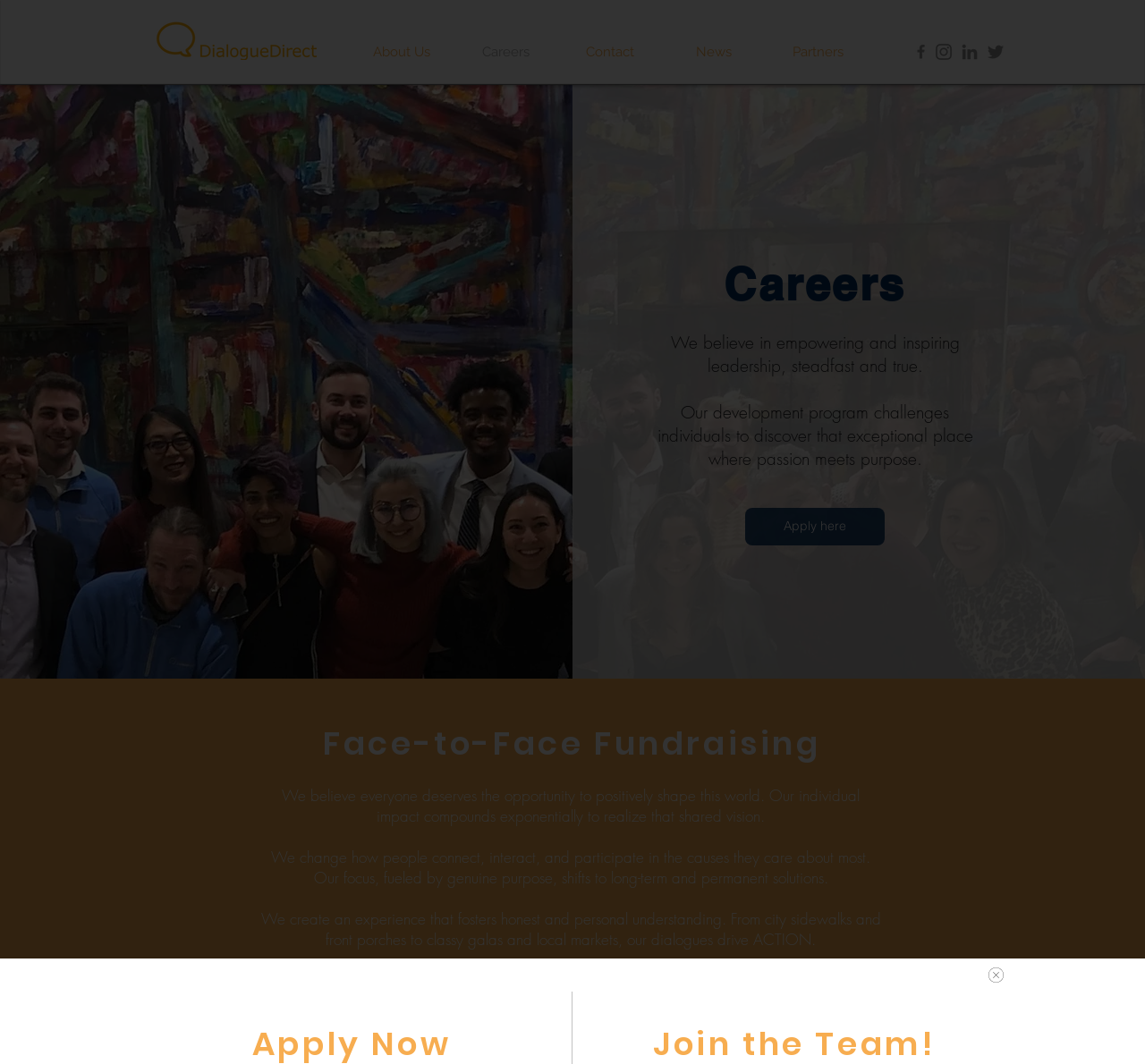What is the company name?
Based on the image, give a one-word or short phrase answer.

DialogueDirect